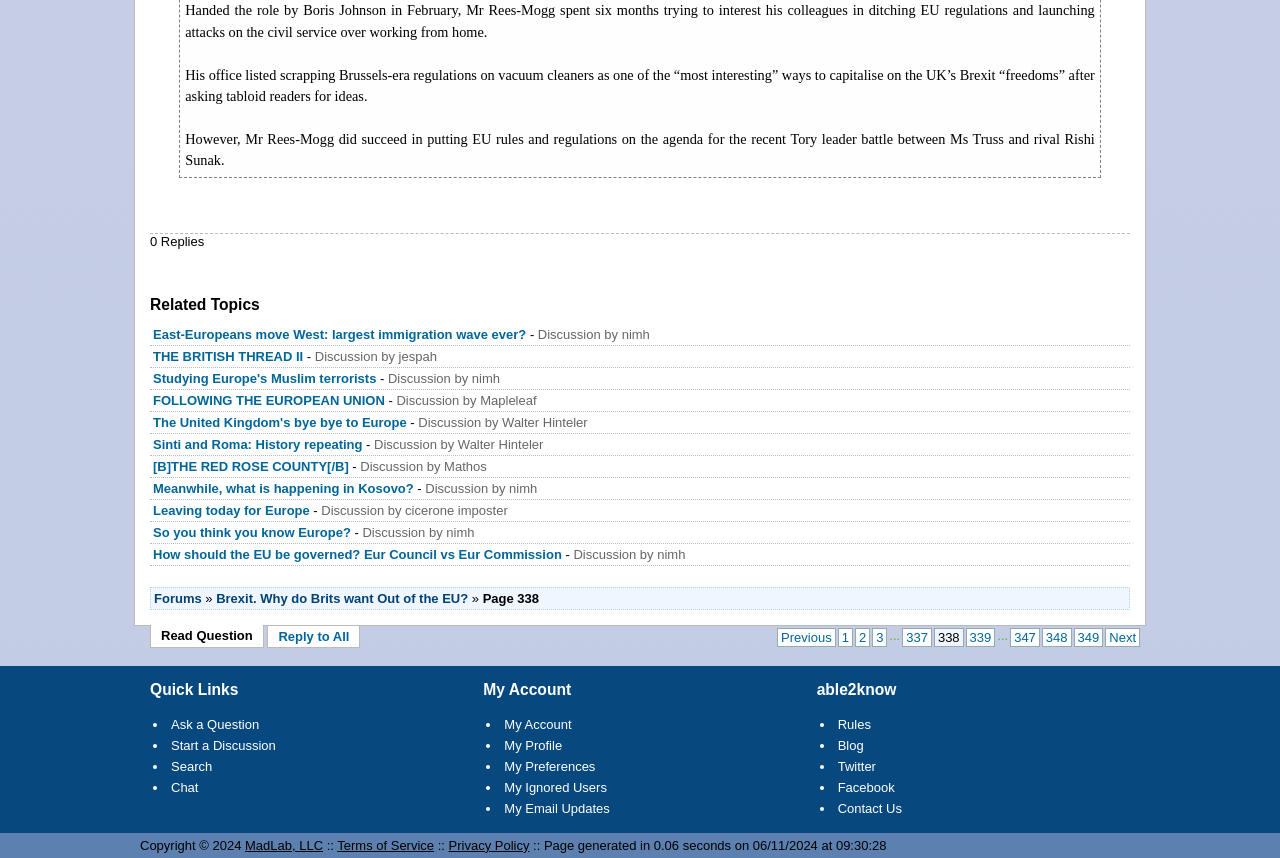Determine the coordinates of the bounding box for the clickable area needed to execute this instruction: "Read the discussion about Brexit".

[0.12, 0.688, 0.366, 0.706]